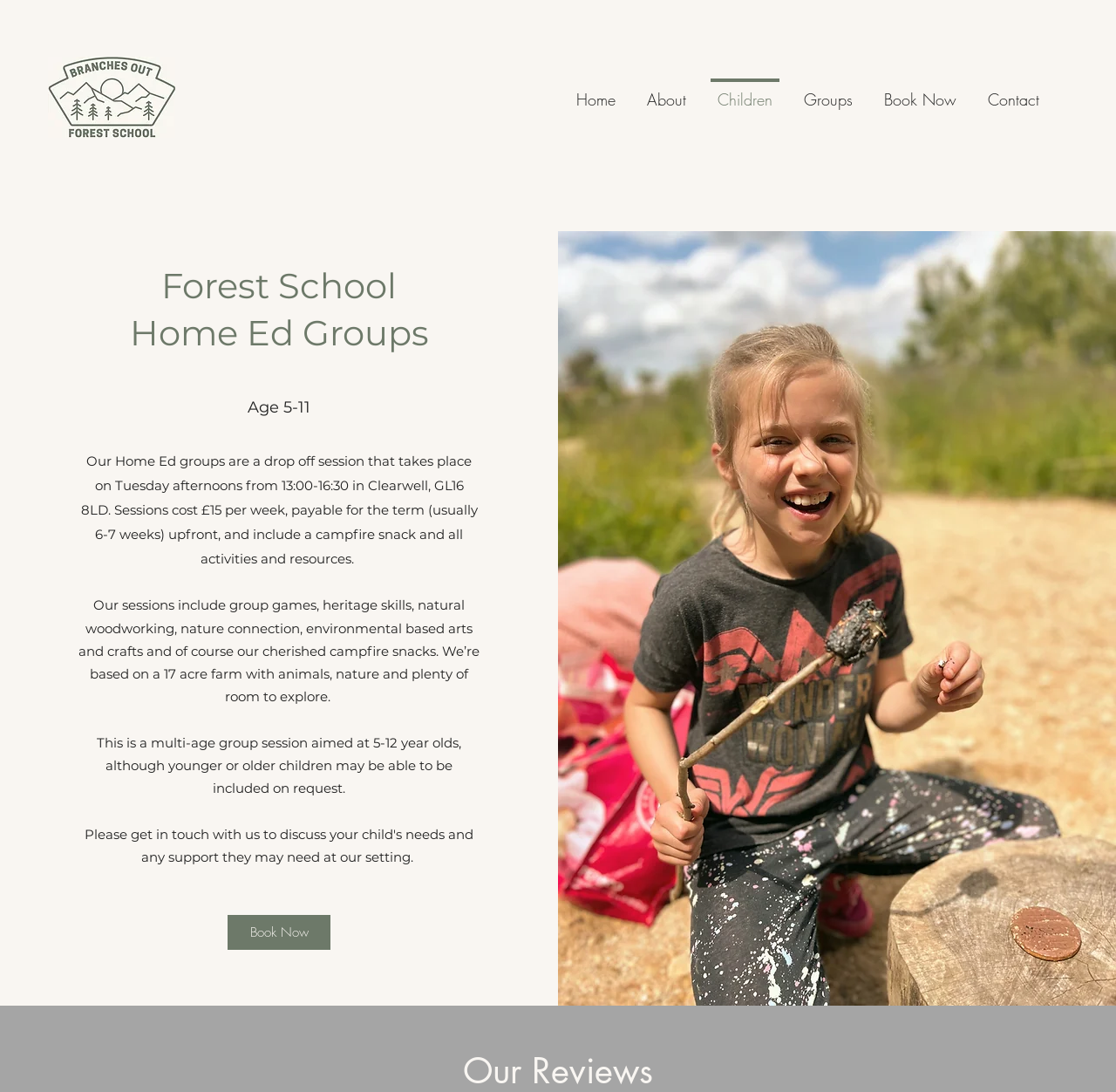How many links are there in the navigation menu? From the image, respond with a single word or brief phrase.

6